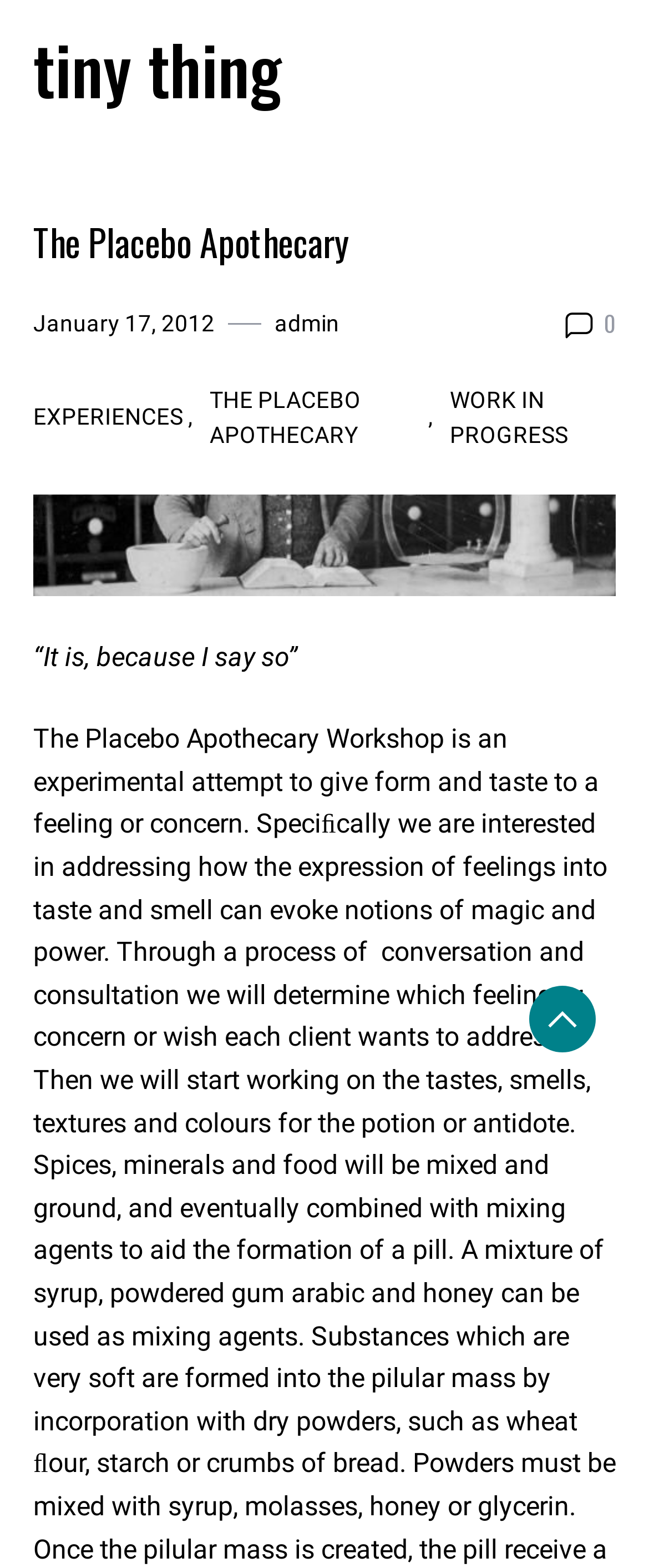Determine the webpage's heading and output its text content.

The Placebo Apothecary